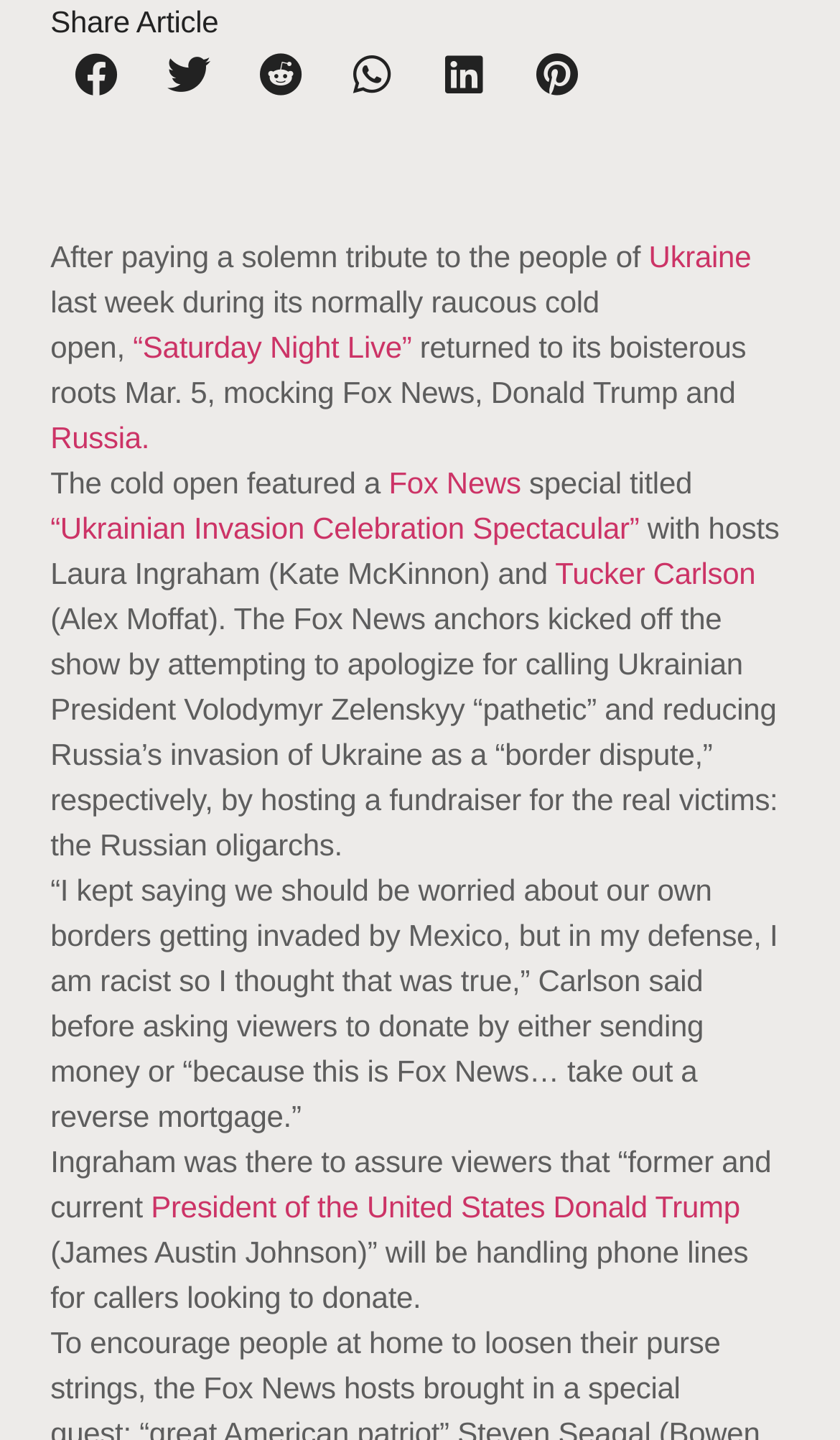Pinpoint the bounding box coordinates for the area that should be clicked to perform the following instruction: "Visit Saturday Night Live".

[0.149, 0.229, 0.49, 0.253]